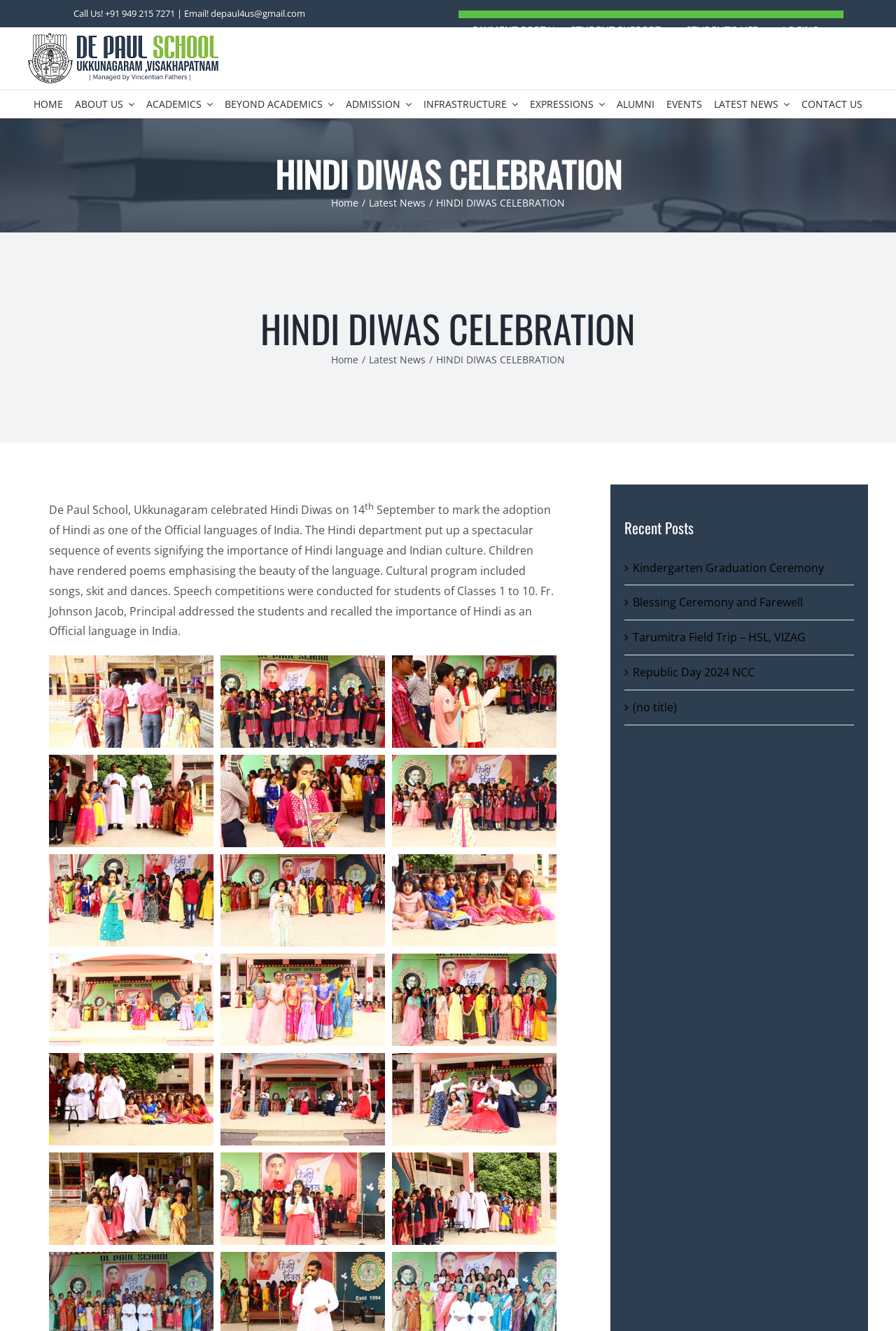Respond with a single word or phrase to the following question: What are the different categories of information available on the website?

HOME, ABOUT US, ACADEMICS, BEYOND ACADEMICS, ADMISSION, INFRASTRUCTURE